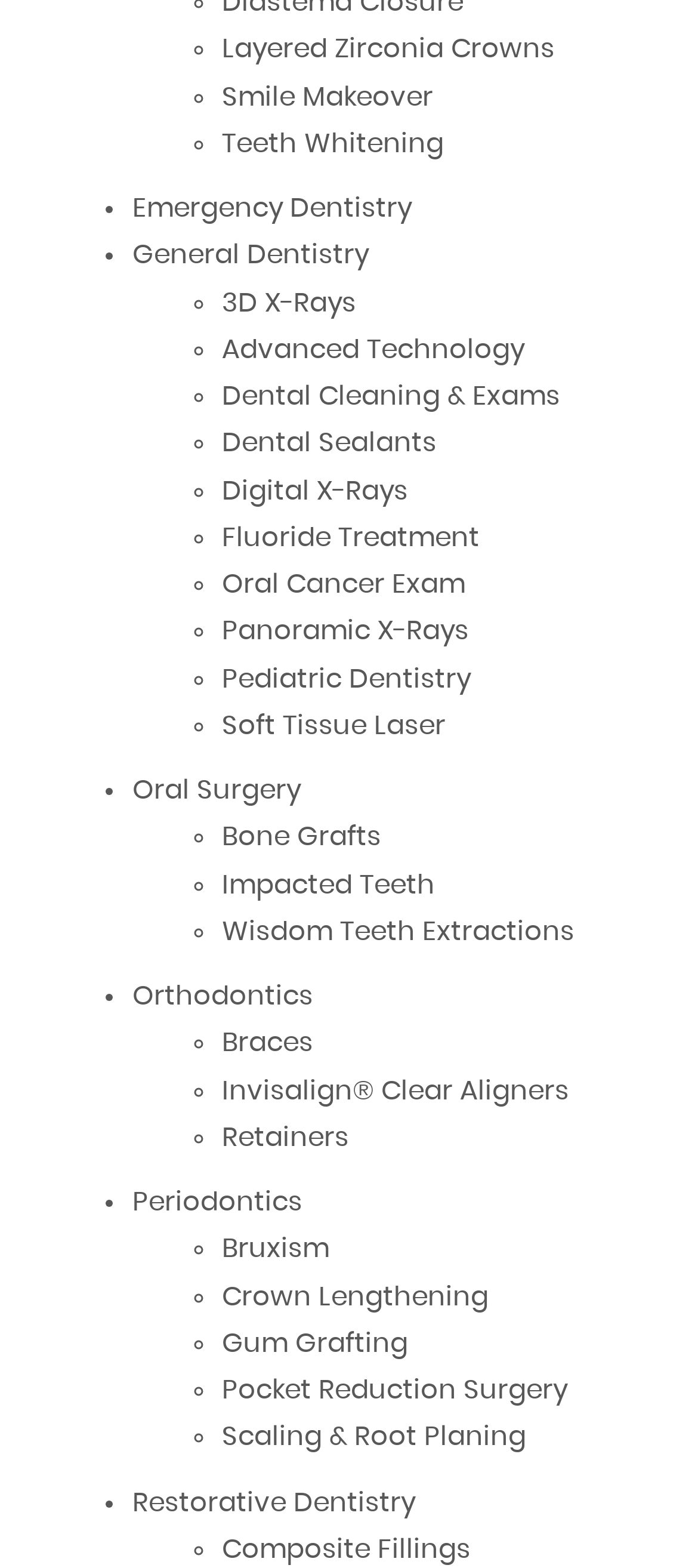Find the bounding box coordinates for the UI element whose description is: "Scaling & Root Planing". The coordinates should be four float numbers between 0 and 1, in the format [left, top, right, bottom].

[0.318, 0.908, 0.754, 0.925]